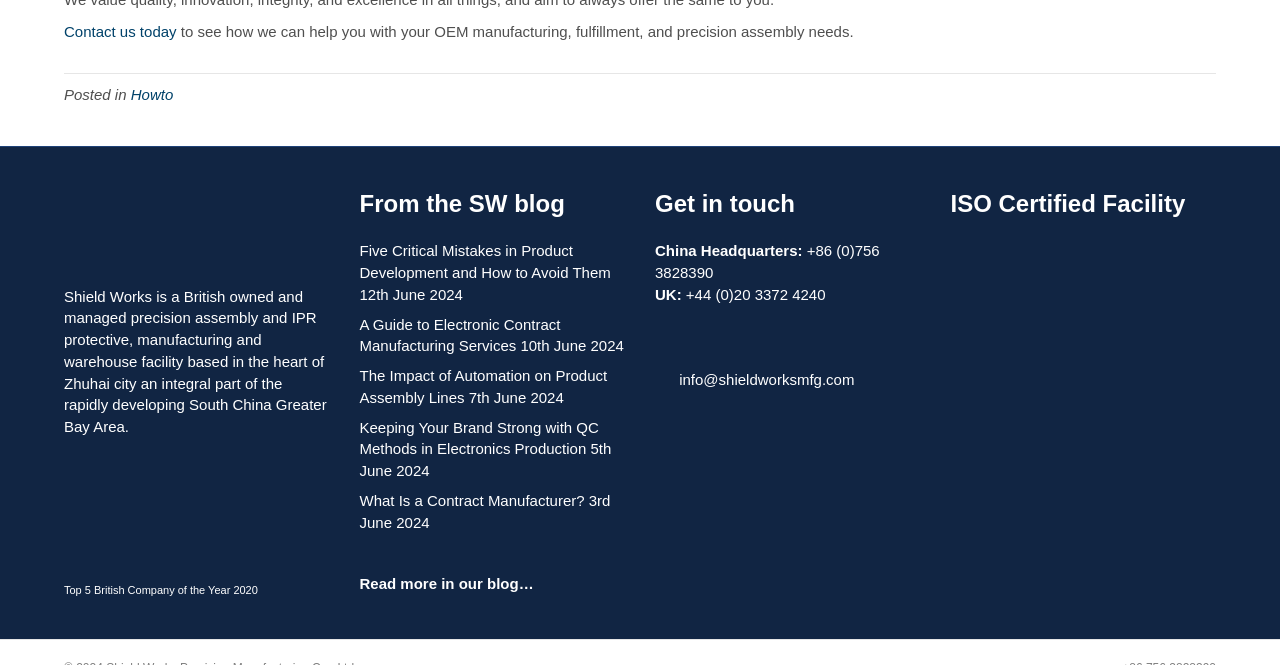Locate the bounding box coordinates of the clickable region necessary to complete the following instruction: "Read more about how Shield Works can help with OEM manufacturing". Provide the coordinates in the format of four float numbers between 0 and 1, i.e., [left, top, right, bottom].

[0.138, 0.035, 0.667, 0.061]